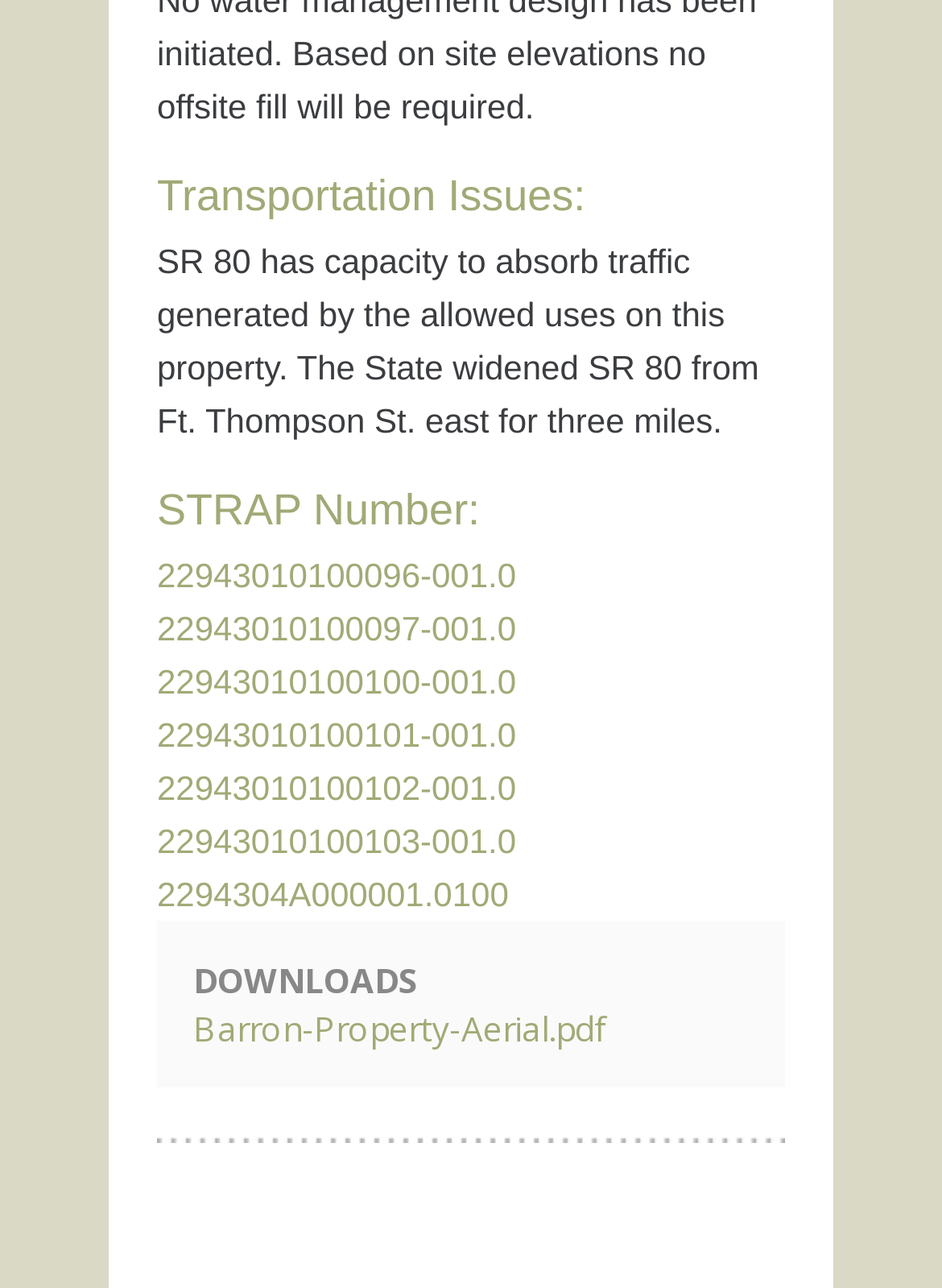Answer the question using only a single word or phrase: 
How many static text elements are there on the webpage?

4